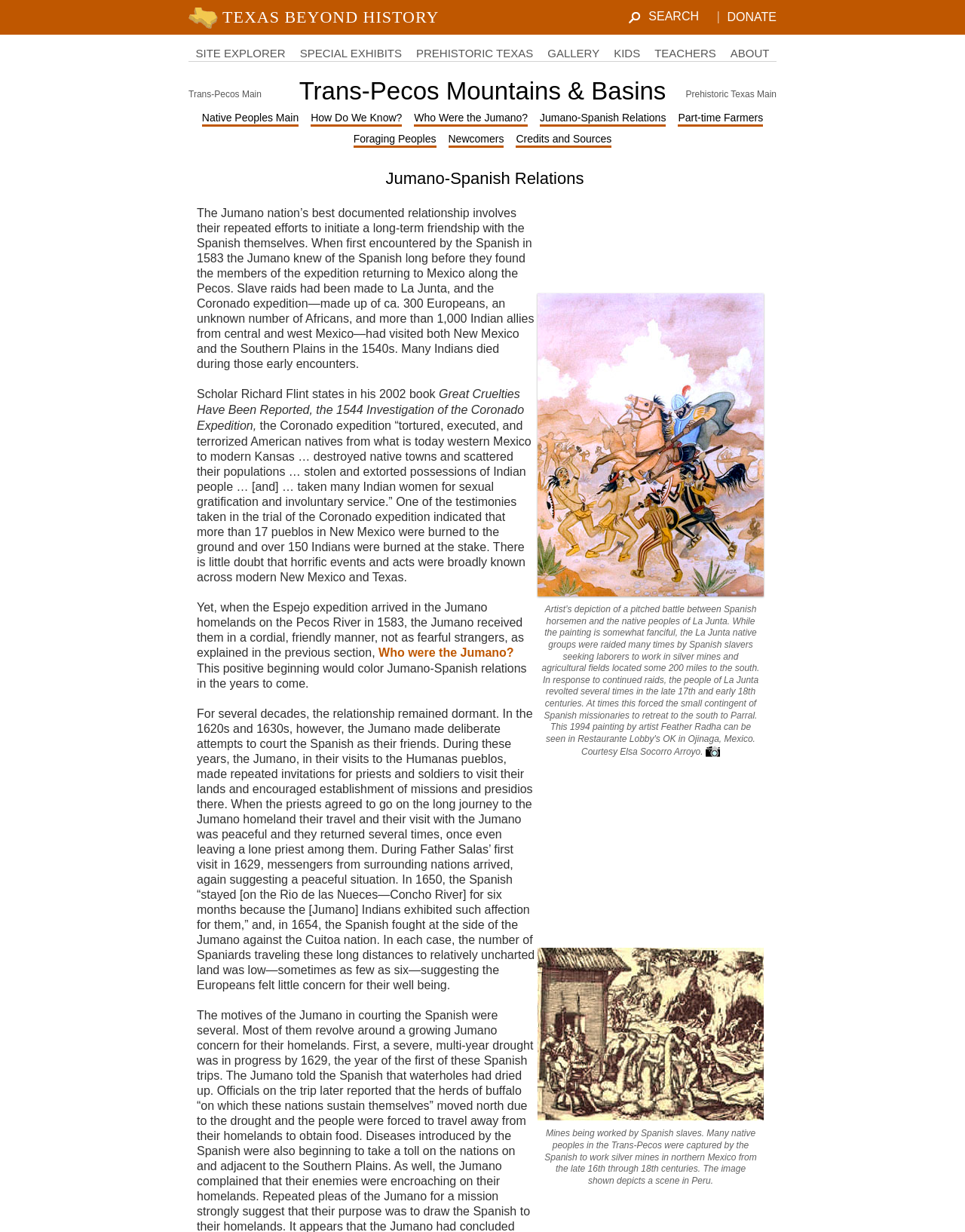Please identify the bounding box coordinates of the clickable area that will allow you to execute the instruction: "Visit the DONATE page".

[0.754, 0.008, 0.805, 0.02]